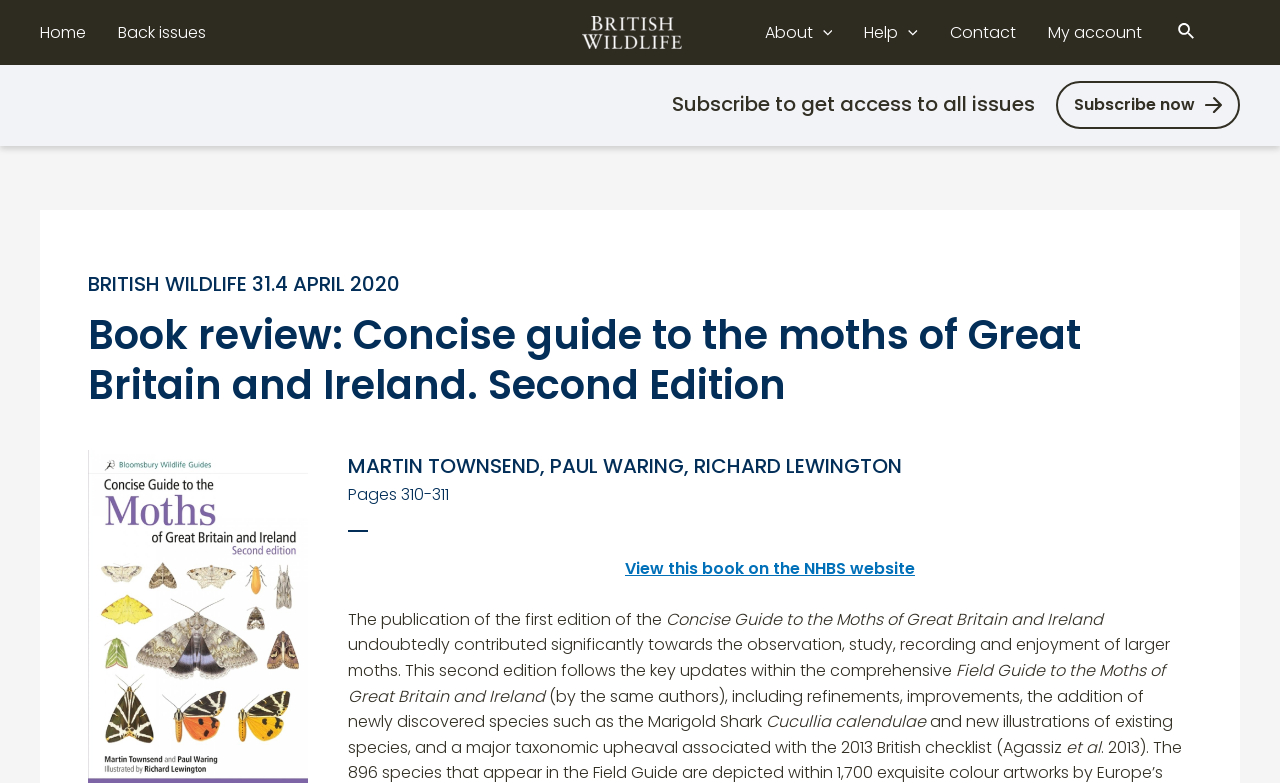What is the profession of the authors of the book?
Based on the screenshot, give a detailed explanation to answer the question.

I inferred the answer by considering the context of the book review and the fact that the book is about moths, which suggests that the authors are entomologists, scientists who study insects.